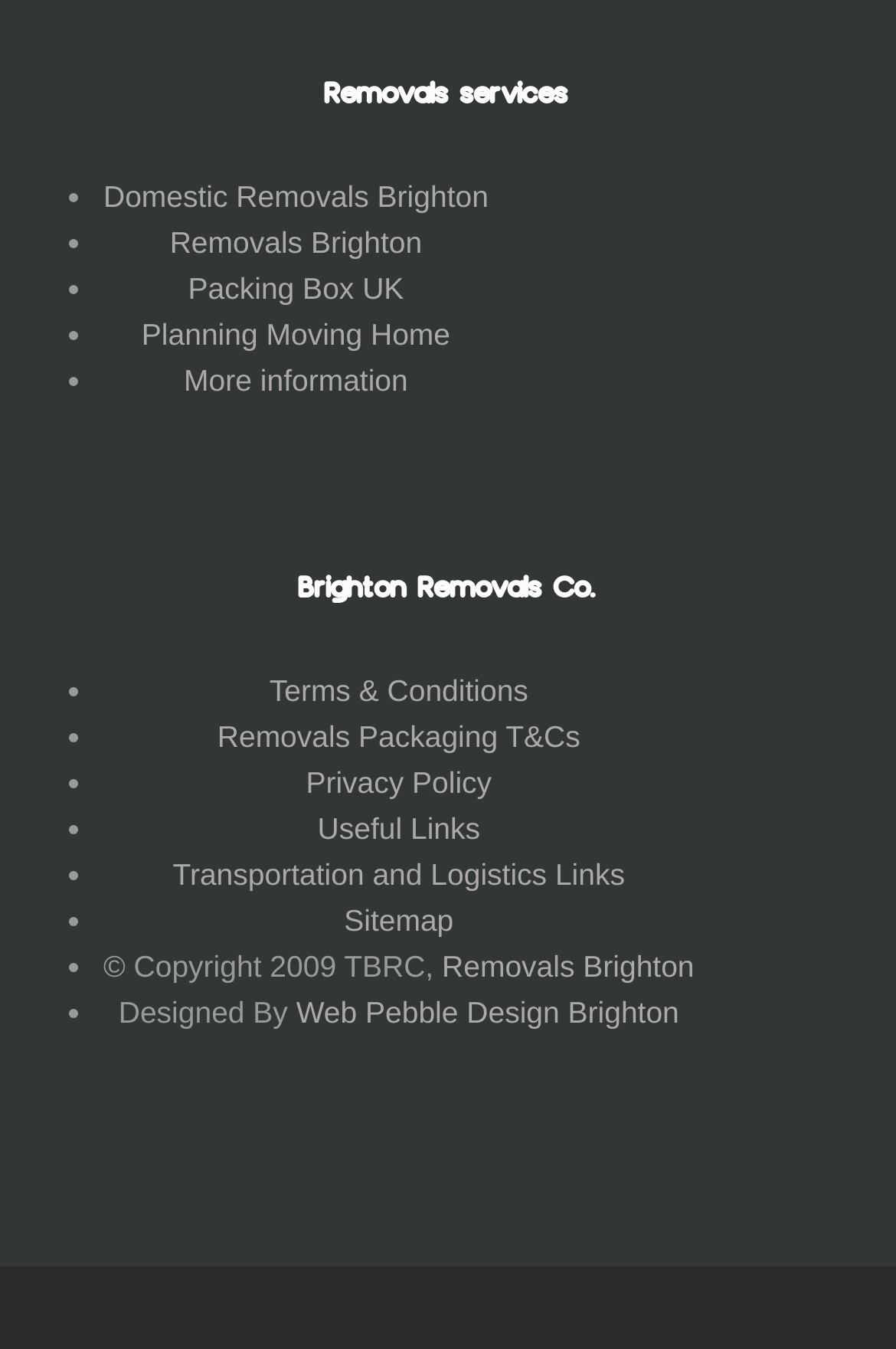Please give a one-word or short phrase response to the following question: 
How many links are there in the first article?

5